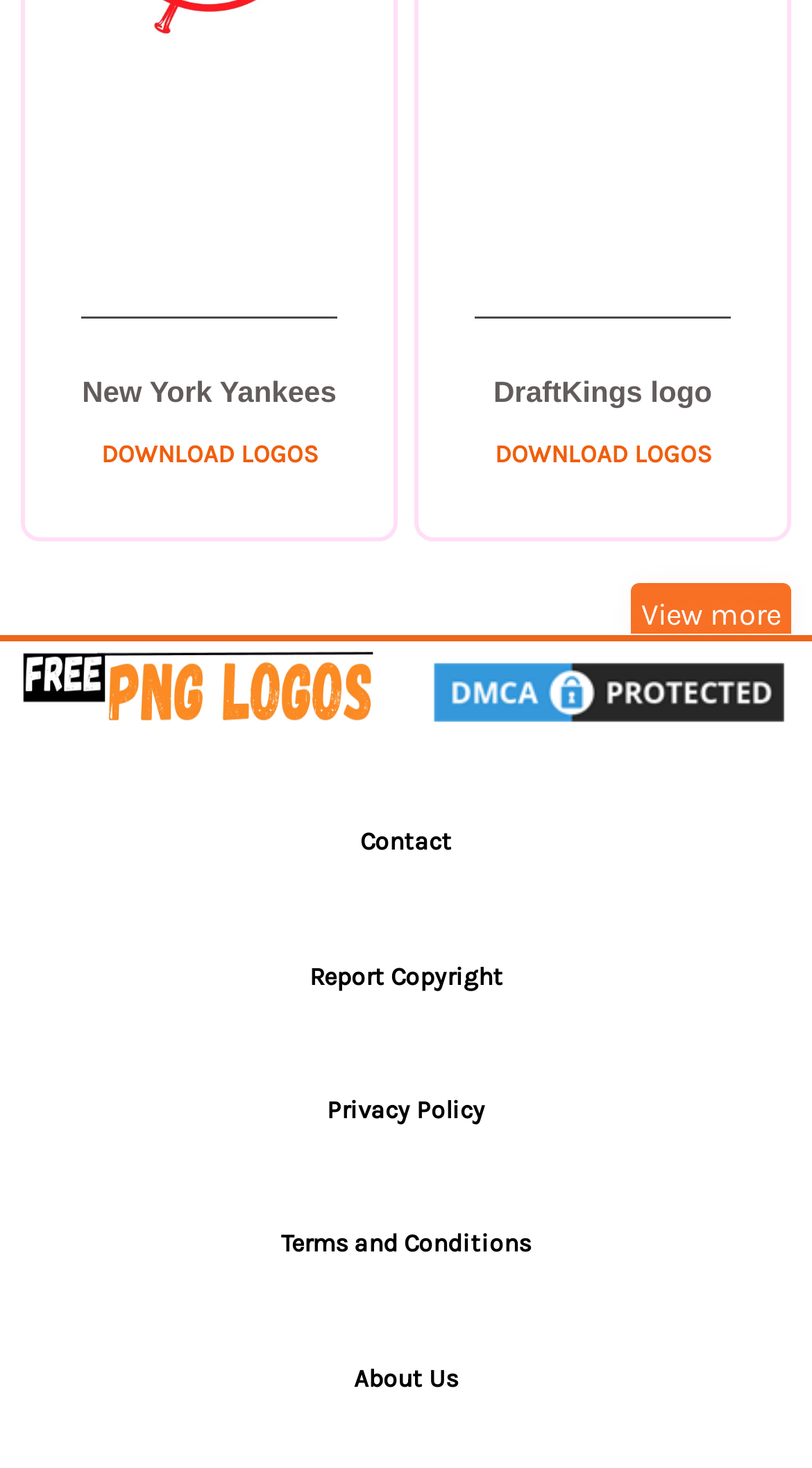Determine the bounding box coordinates of the section I need to click to execute the following instruction: "Download Paystack Logo". Provide the coordinates as four float numbers between 0 and 1, i.e., [left, top, right, bottom].

[0.124, 0.979, 0.391, 0.999]